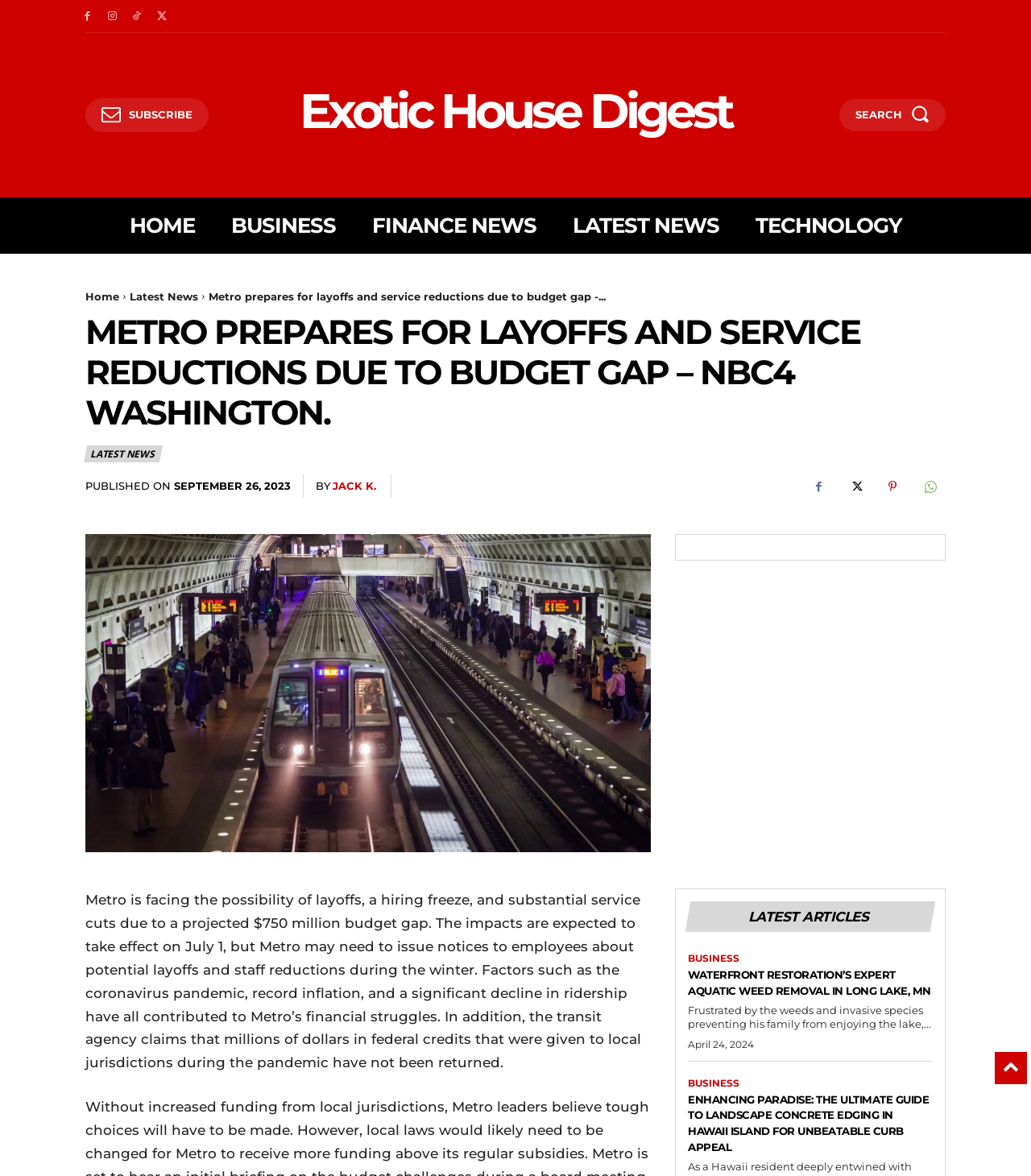Please answer the following question using a single word or phrase: 
What is the website's logo?

Exotic House Digest